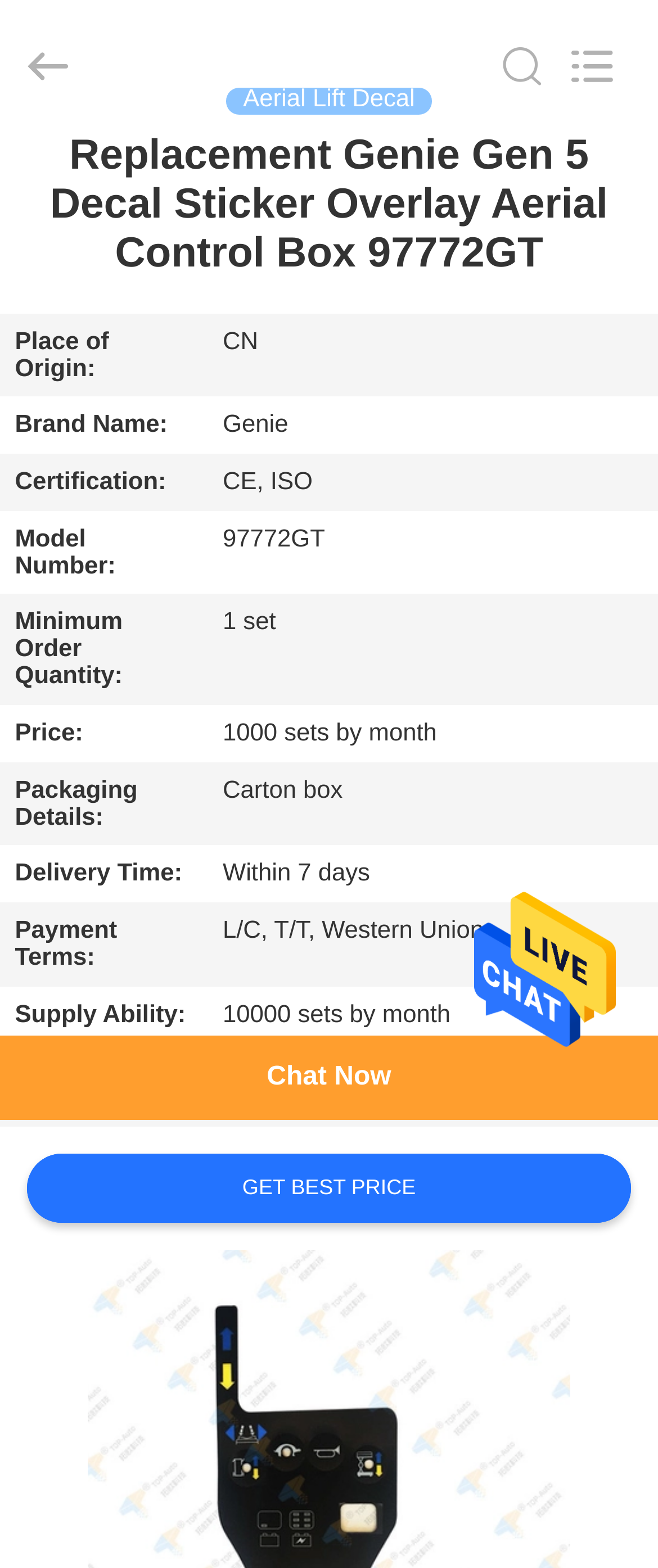Answer the question in one word or a short phrase:
What is the brand name of the product?

Genie